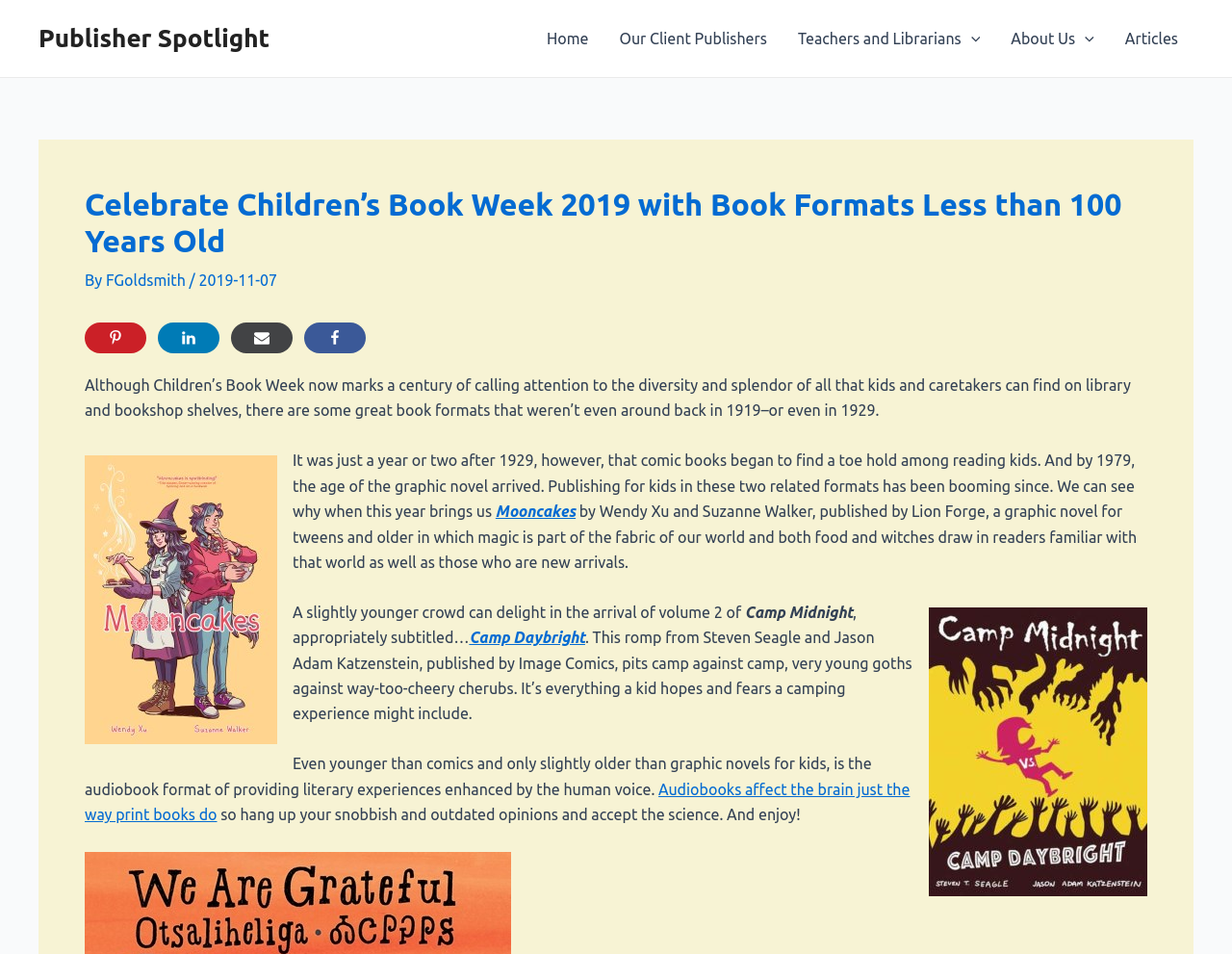Please identify the bounding box coordinates of the area that needs to be clicked to fulfill the following instruction: "Read the article by FGoldsmith."

[0.086, 0.284, 0.154, 0.303]